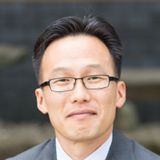Please provide a brief answer to the question using only one word or phrase: 
What is the focus of Paul Jang's work?

Financial stewardship